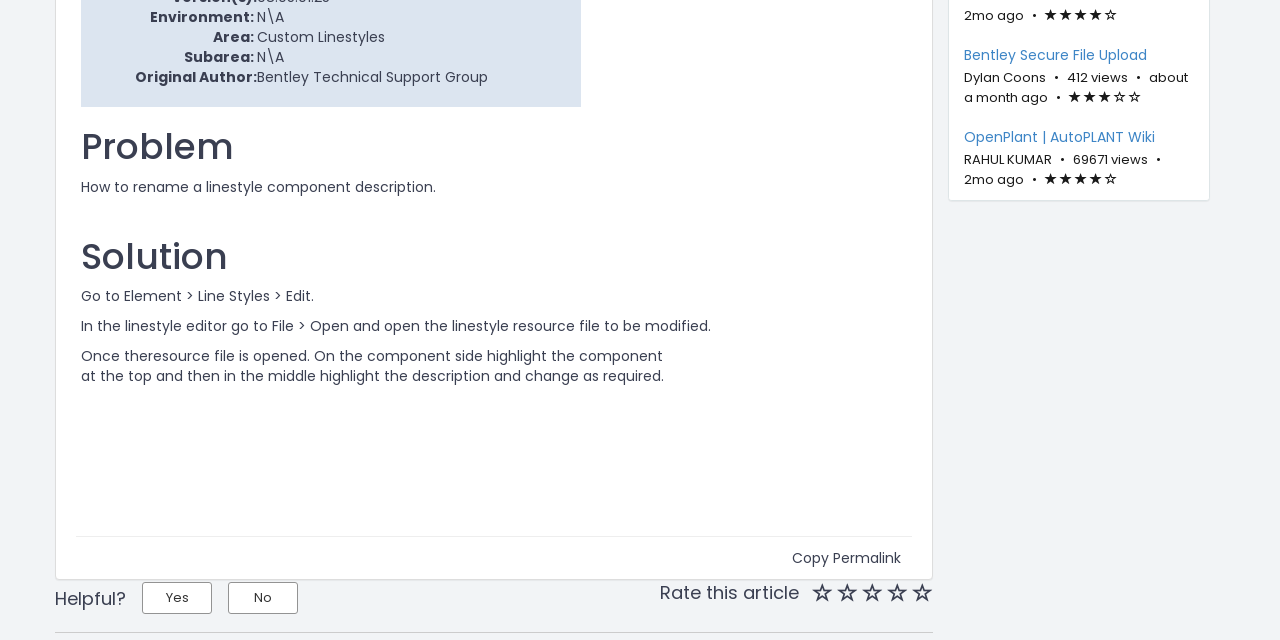Provide the bounding box coordinates of the UI element that matches the description: "About".

None